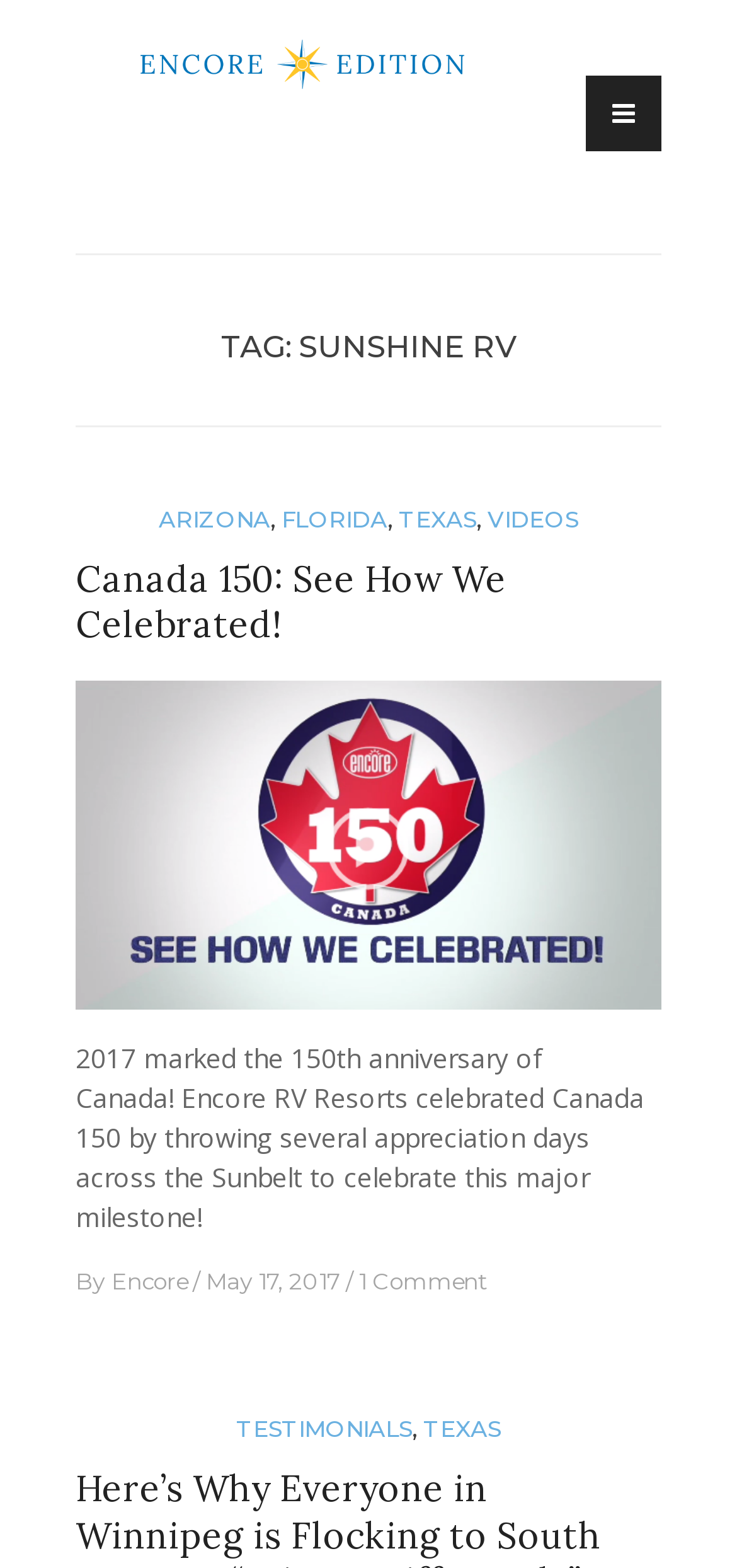Give a detailed explanation of the elements present on the webpage.

The webpage is about Sunshine RV – Encore Edition. At the top left, there is a "Skip to content" link. Next to it, there is a prominent link and image combination with the text "EncoreEdition". Below this, there are two headings: "Encore Edition" and "You next RV adventure starts here!". 

On the right side, there is a social media icon represented by a Unicode character. Below this icon, there is a header section with a heading "TAG: SUNSHINE RV". 

The main content area is divided into two sections. The top section has a series of links, including "ARIZONA", "FLORIDA", "TEXAS", and "VIDEOS", separated by commas. Below this, there is a heading "Canada 150: See How We Celebrated!" with a link to the same title. 

The main article section has a paragraph of text describing how Encore RV Resorts celebrated Canada's 150th anniversary. Below this, there is a byline with a link to "Encore", followed by a date "May 17, 2017" and a comment link "1 Comment". At the bottom, there are links to "TESTIMONIALS" and "TEXAS", separated by a comma.